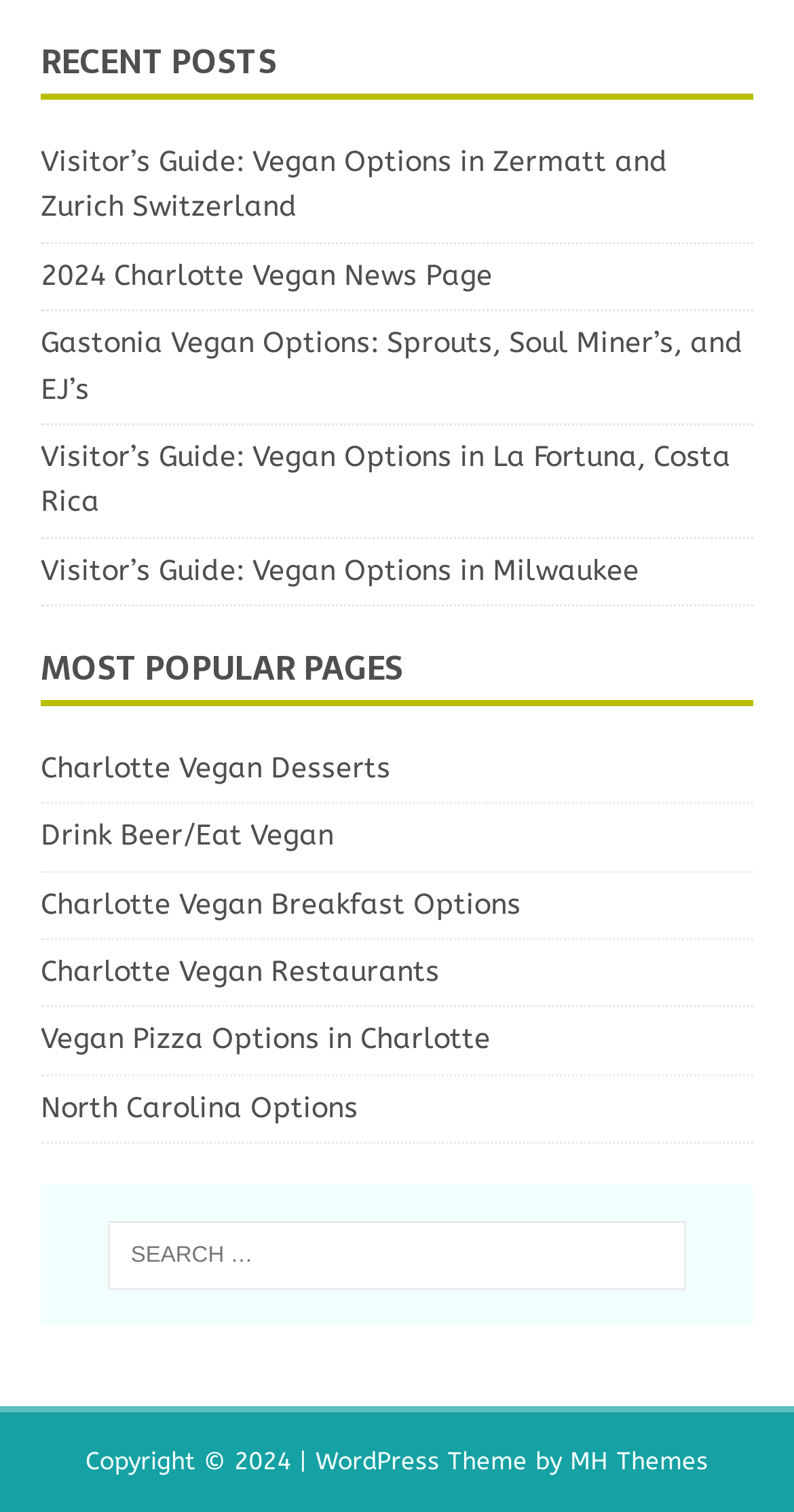What is the purpose of the element at the bottom right?
Look at the image and answer the question using a single word or phrase.

Search